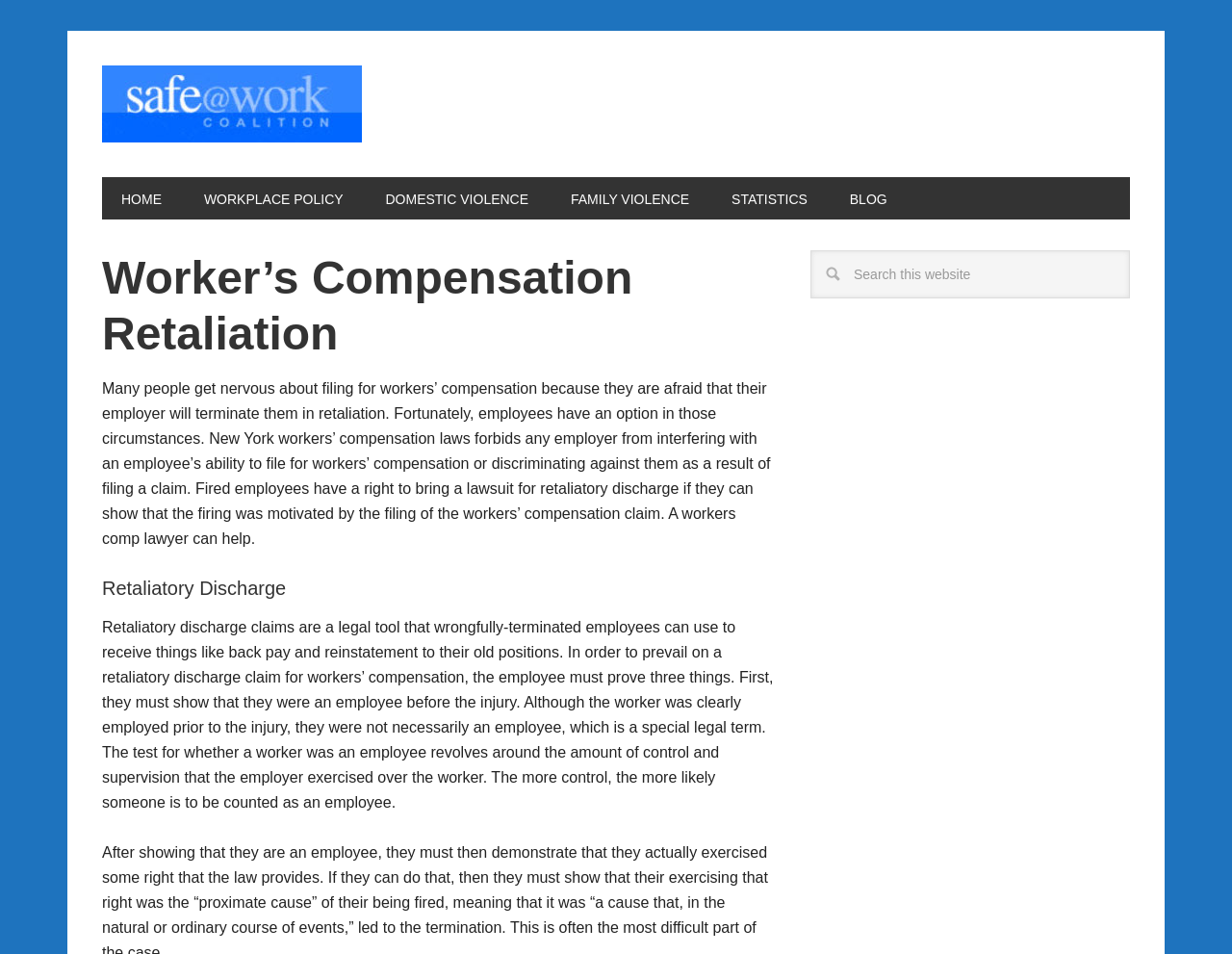Find the bounding box coordinates of the clickable element required to execute the following instruction: "click the 'BLOG' link". Provide the coordinates as four float numbers between 0 and 1, i.e., [left, top, right, bottom].

[0.674, 0.186, 0.736, 0.23]